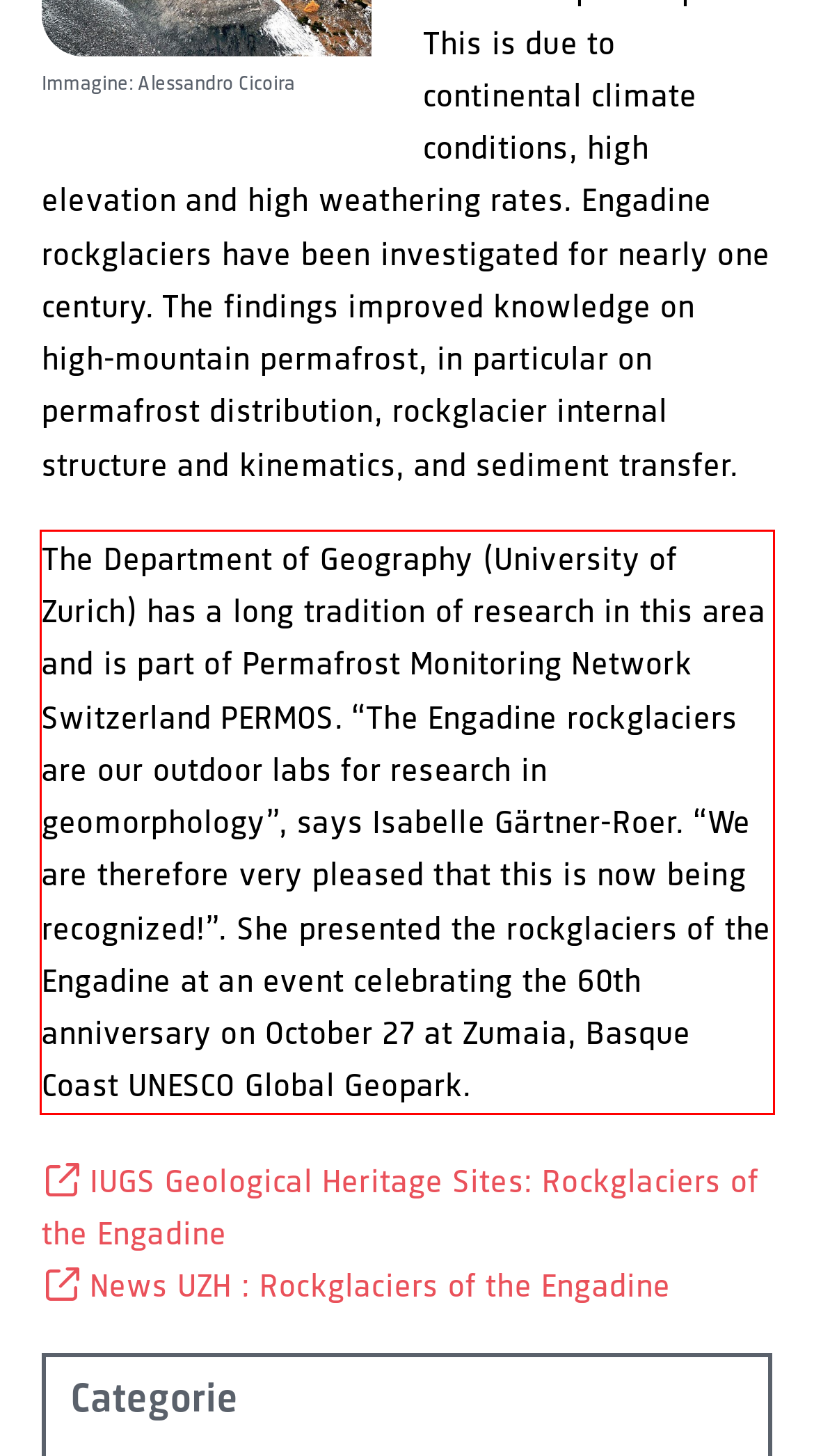Given a screenshot of a webpage, identify the red bounding box and perform OCR to recognize the text within that box.

The Department of Geography (University of Zurich) has a long tradition of research in this area and is part of Permafrost Monitoring Network Switzerland PERMOS. “The Engadine rockglaciers are our outdoor labs for research in geomorphology”, says Isabelle Gärtner-Roer. “We are therefore very pleased that this is now being recognized!”. She presented the rockglaciers of the Engadine at an event celebrating the 60th anniversary on October 27 at Zumaia, Basque Coast UNESCO Global Geopark.